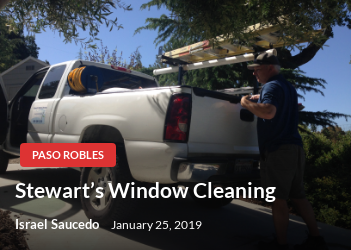What is the date shown in the image?
Please describe in detail the information shown in the image to answer the question.

The date can be found in the foreground of the image, written alongside the title 'Stewart’s Window Cleaning' and the name 'Israel Saucedo', providing a timestamp for the scene depicted.